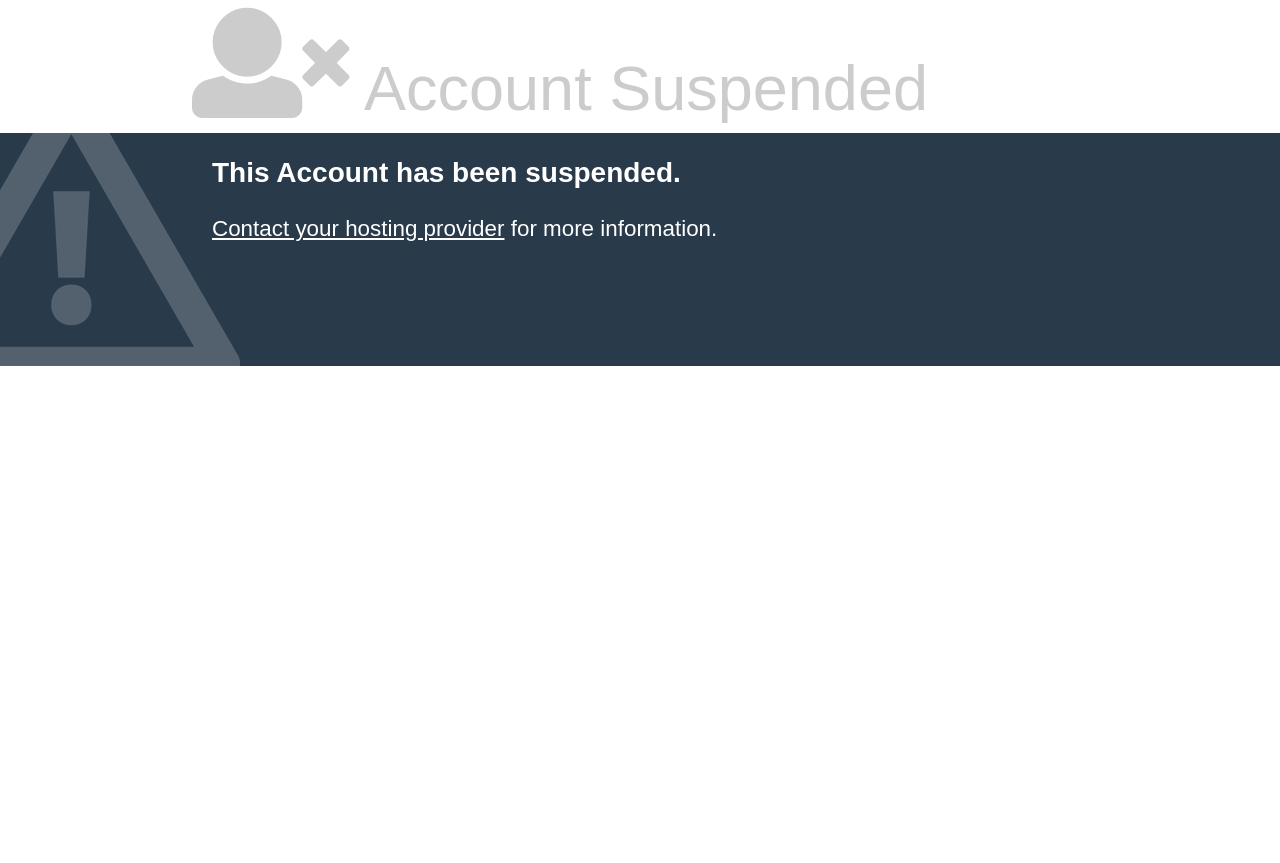Using the element description: "Contact your hosting provider", determine the bounding box coordinates. The coordinates should be in the format [left, top, right, bottom], with values between 0 and 1.

[0.166, 0.25, 0.394, 0.279]